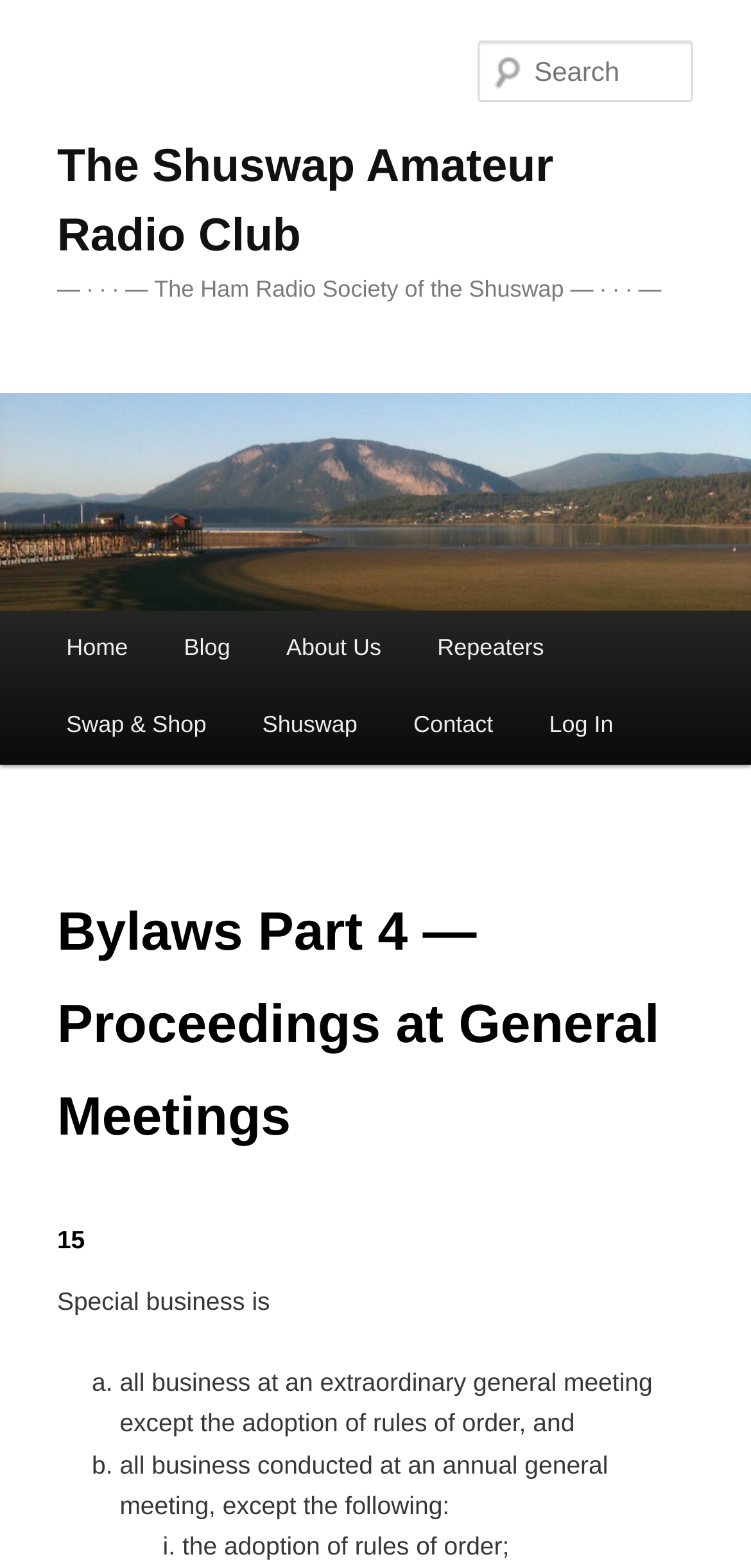What is the main topic of the webpage?
Answer with a single word or short phrase according to what you see in the image.

Bylaws Part 4